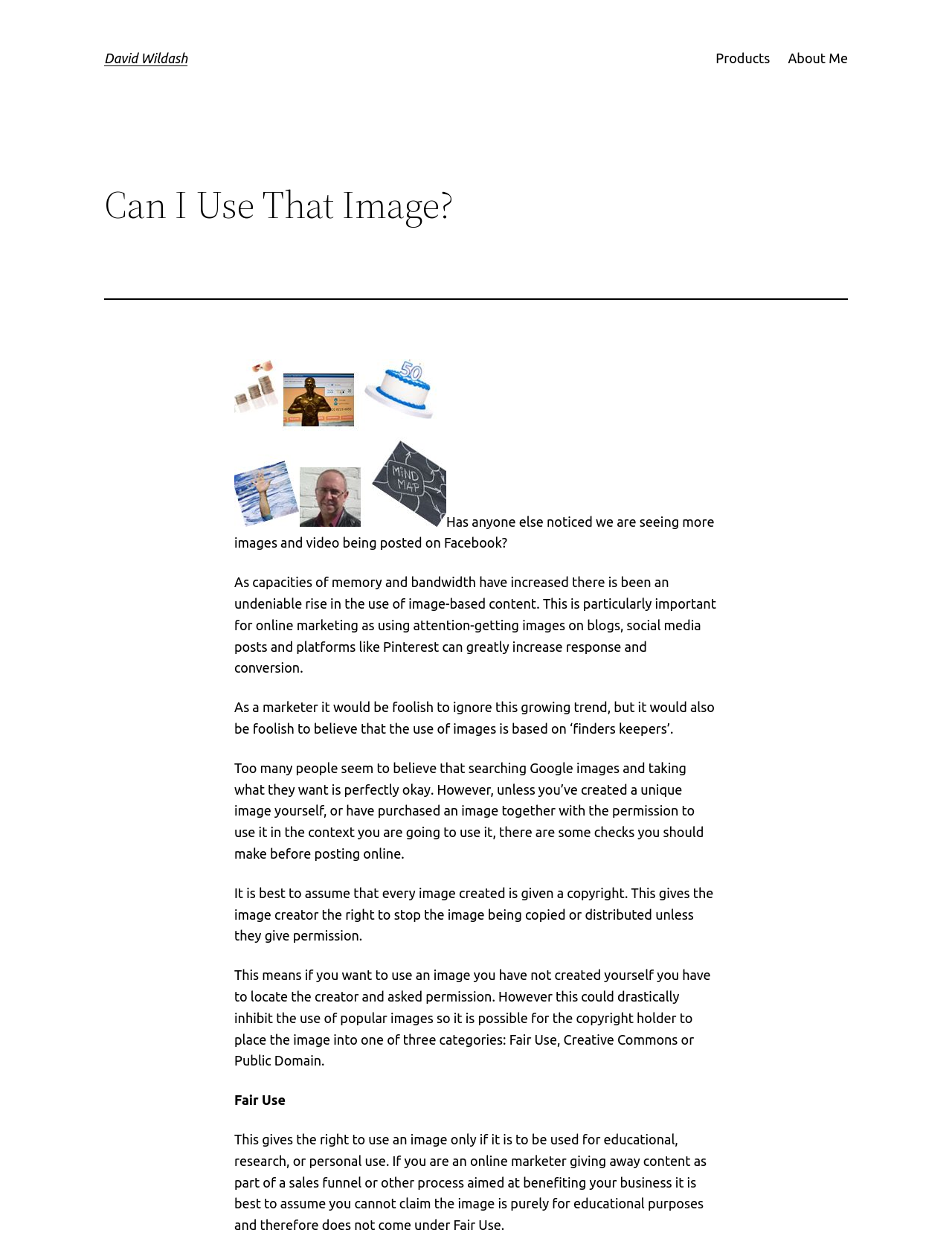Use a single word or phrase to answer the following:
How many categories can a copyright holder distribute an image in?

Three